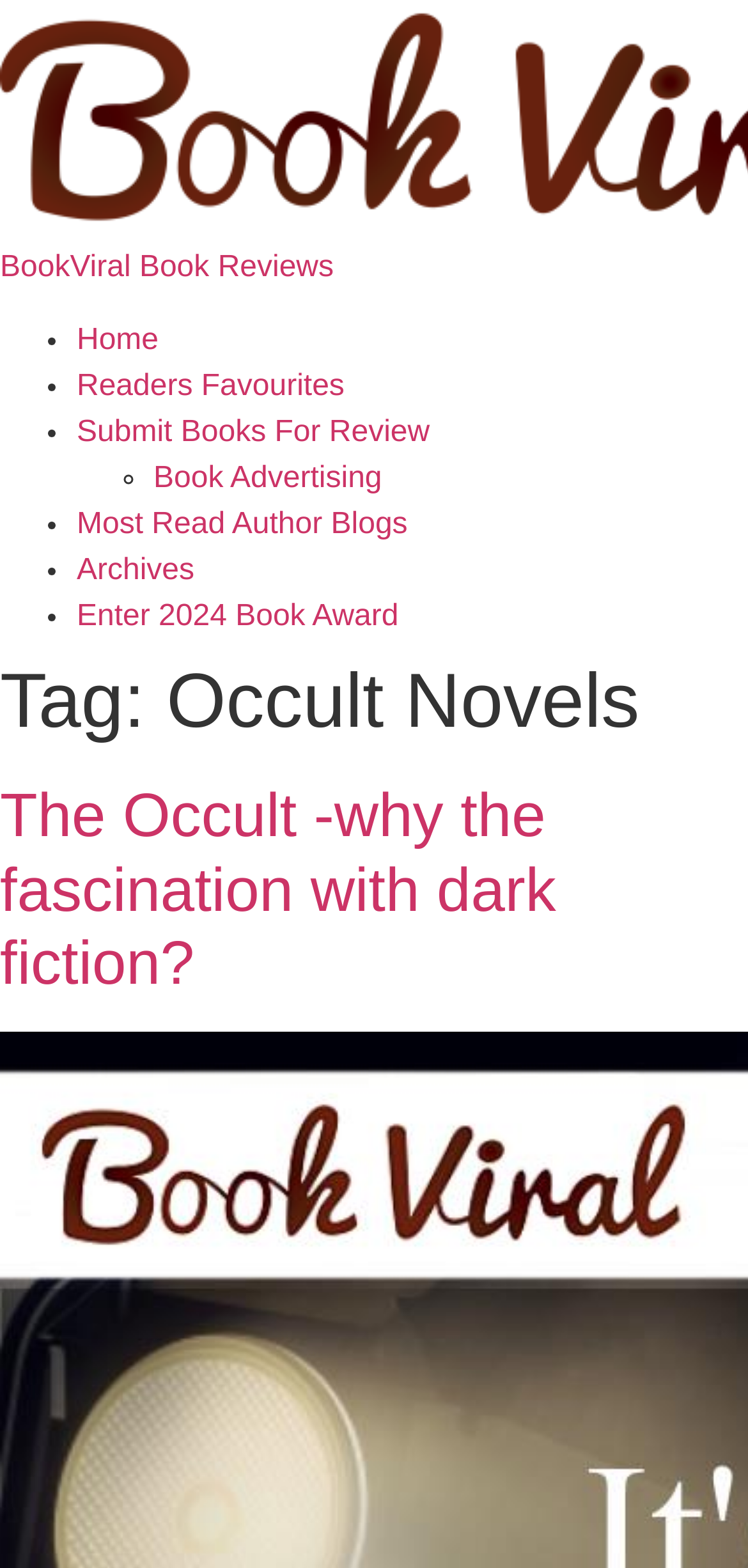Identify the bounding box coordinates for the UI element mentioned here: "BookViral Book Reviews". Provide the coordinates as four float values between 0 and 1, i.e., [left, top, right, bottom].

[0.0, 0.16, 0.446, 0.181]